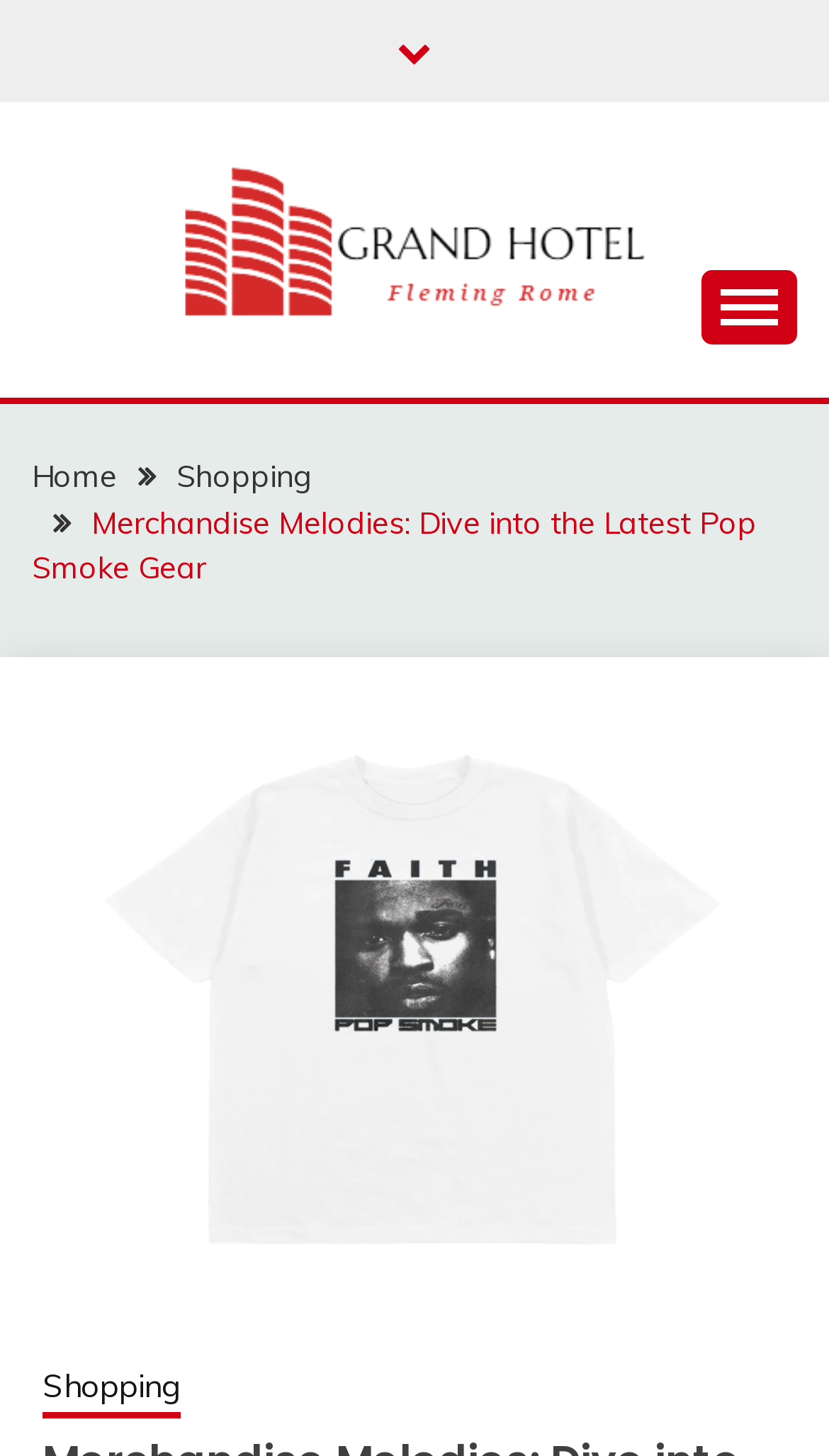Construct a comprehensive description capturing every detail on the webpage.

The webpage is about Merchandise Melodies, specifically featuring Pop Smoke gear from Grand Hotel. At the top, there is a link to the homepage, followed by a link to the Grand Hotel section, which is accompanied by an image with the same name. Below this, there is a text "Fleming Rome" and a link to "GRAND HOTEL".

On the right side, there is a button to expand the primary menu. When expanded, it reveals a navigation section with breadcrumbs, including links to "Home", "Shopping", and "Merchandise Melodies: Dive into the Latest Pop Smoke Gear". Below the breadcrumbs, there is a large figure that takes up most of the page, containing an image related to Merchandise Melodies and Pop Smoke gear. At the bottom of the page, there is another link to "Shopping" and a social media link icon.

Overall, the webpage appears to be a product page or a section dedicated to Pop Smoke merchandise from Grand Hotel, with navigation links and a prominent image showcasing the products.